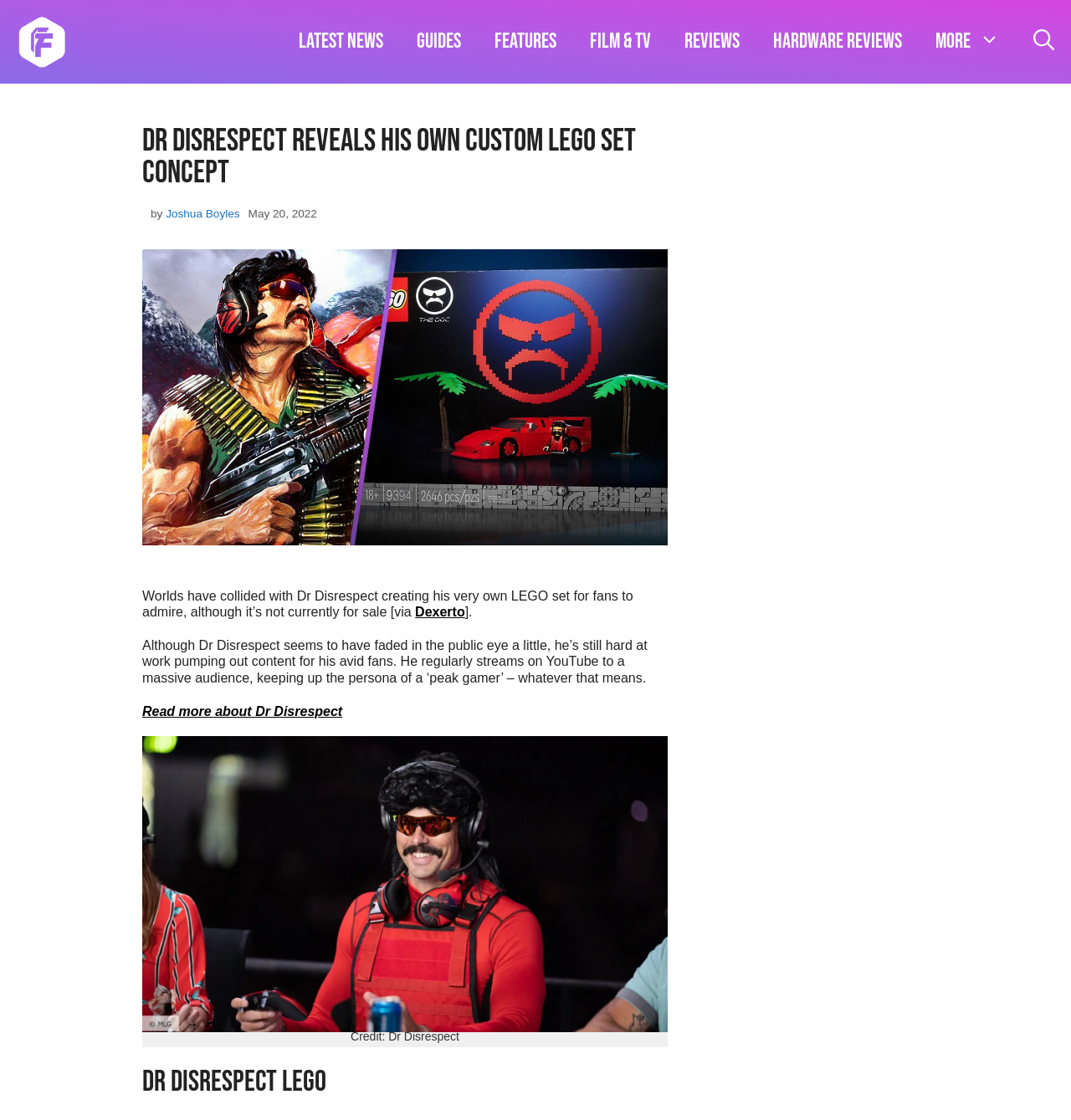Extract the bounding box coordinates of the UI element described by: "Joshua Boyles". The coordinates should include four float numbers ranging from 0 to 1, e.g., [left, top, right, bottom].

[0.155, 0.185, 0.224, 0.196]